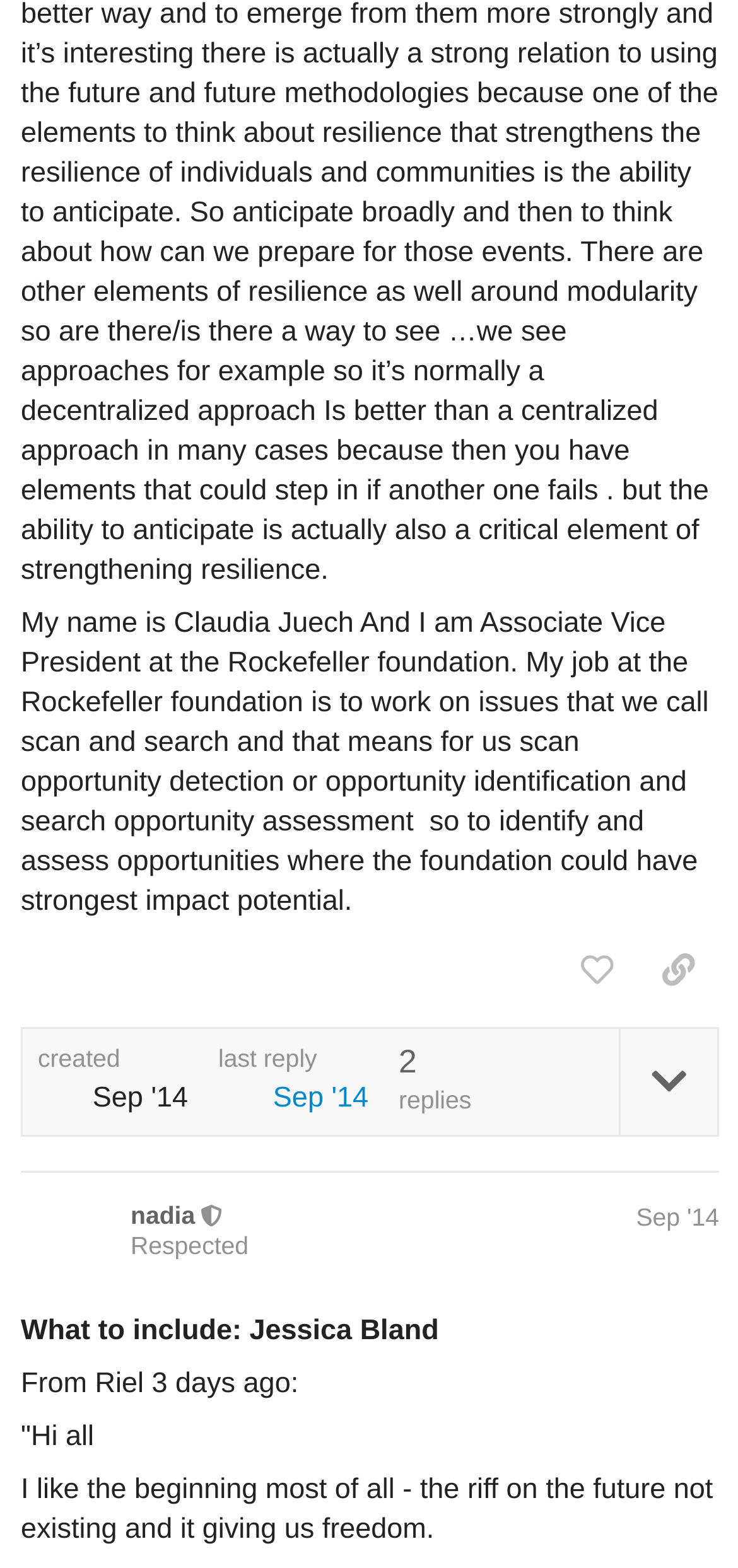Who is the author of the post?
Refer to the image and respond with a one-word or short-phrase answer.

Claudia Juech